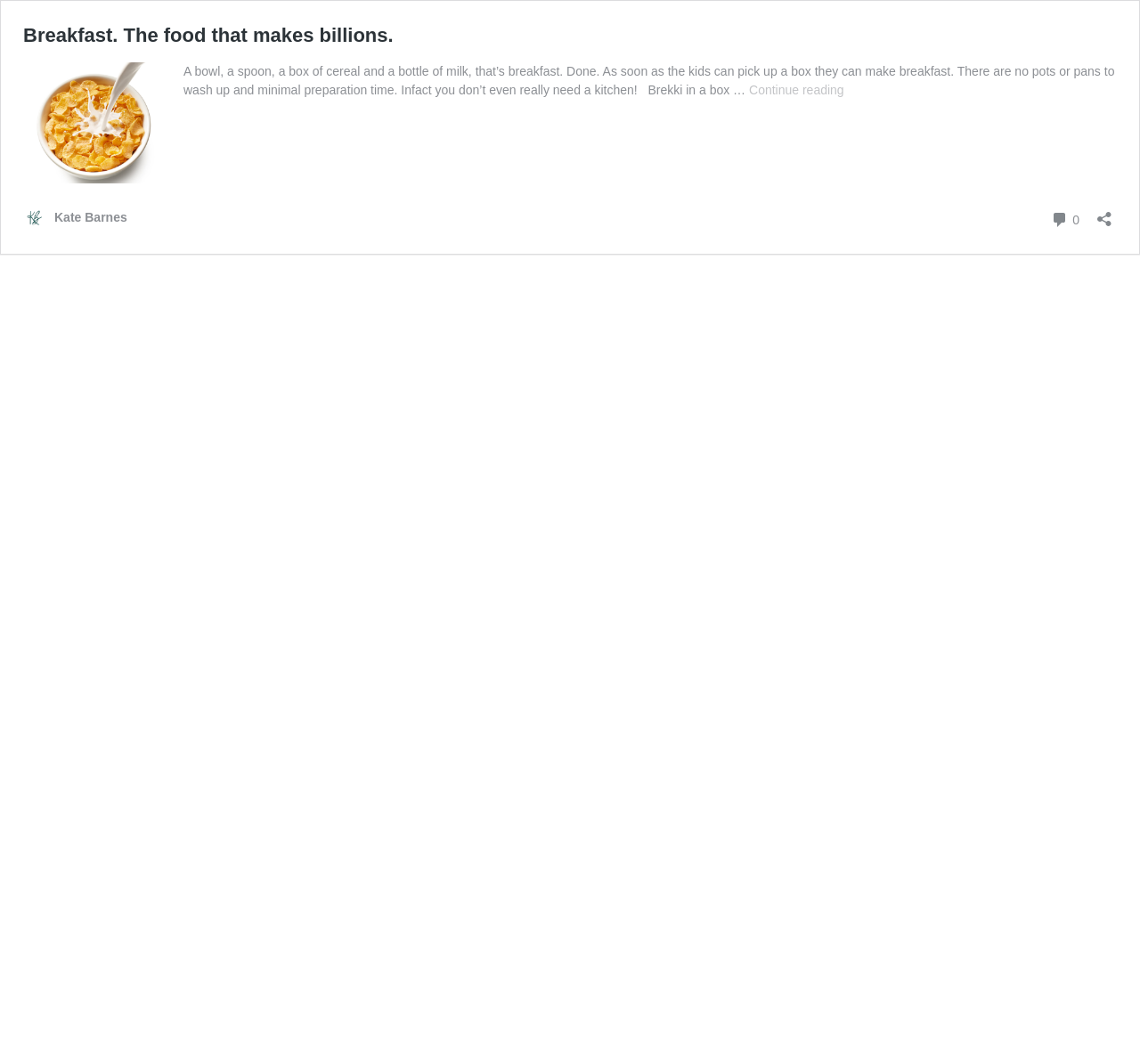Based on the image, provide a detailed and complete answer to the question: 
What is the author of this article?

The author of this article is Kate Barnes, which can be inferred from the link 'Kate Barnes' located at the bottom of the page, within the LayoutTable element.